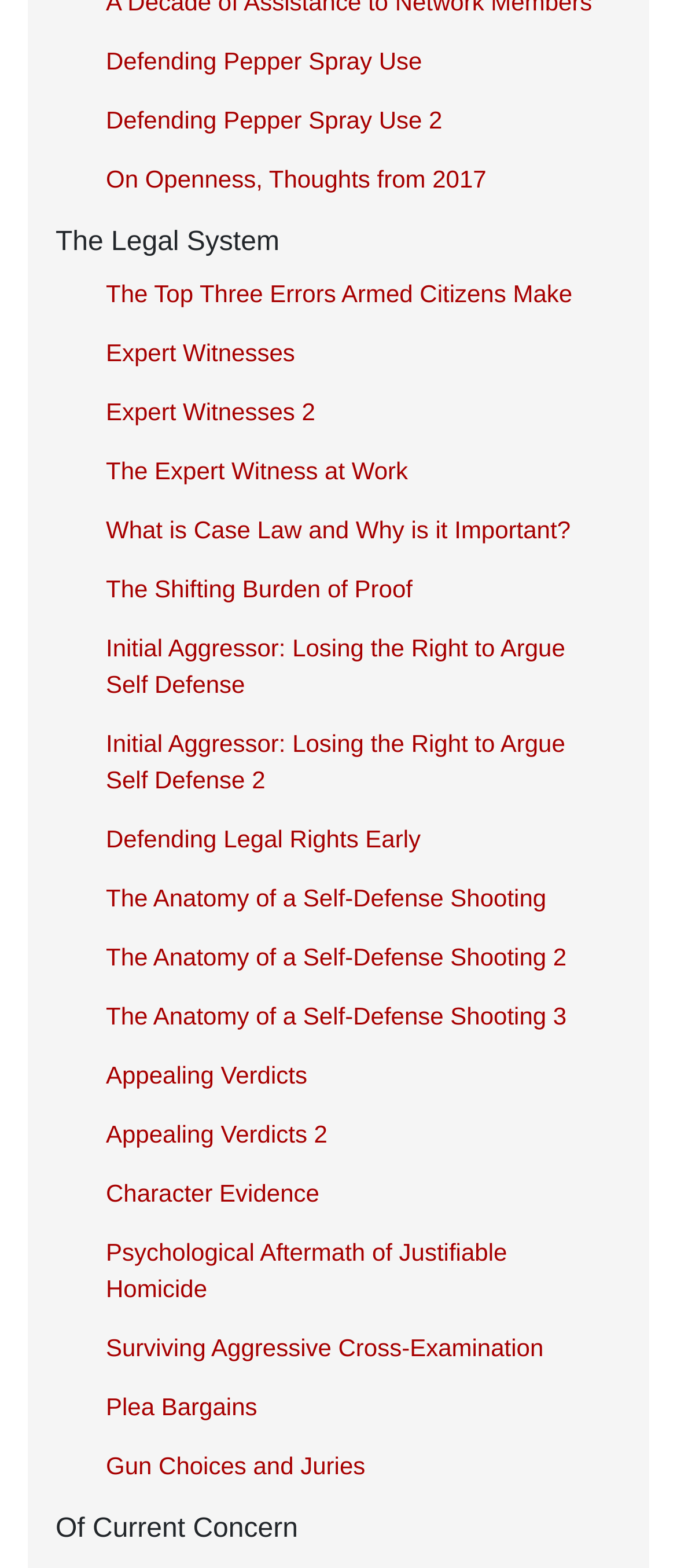Extract the bounding box coordinates for the described element: "Defending Pepper Spray Use". The coordinates should be represented as four float numbers between 0 and 1: [left, top, right, bottom].

[0.118, 0.024, 0.918, 0.054]